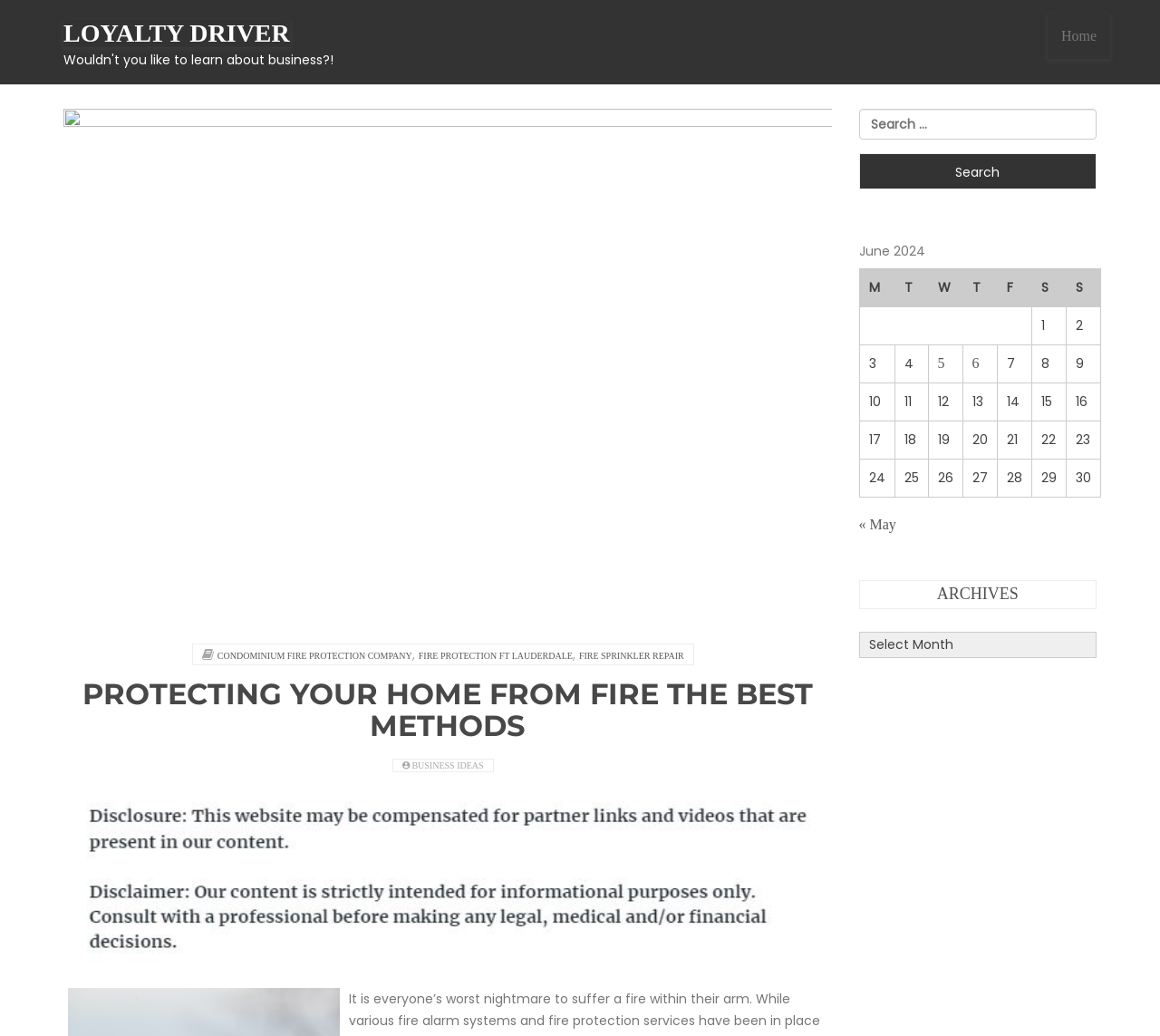Please specify the coordinates of the bounding box for the element that should be clicked to carry out this instruction: "Select an archive". The coordinates must be four float numbers between 0 and 1, formatted as [left, top, right, bottom].

[0.74, 0.61, 0.945, 0.635]